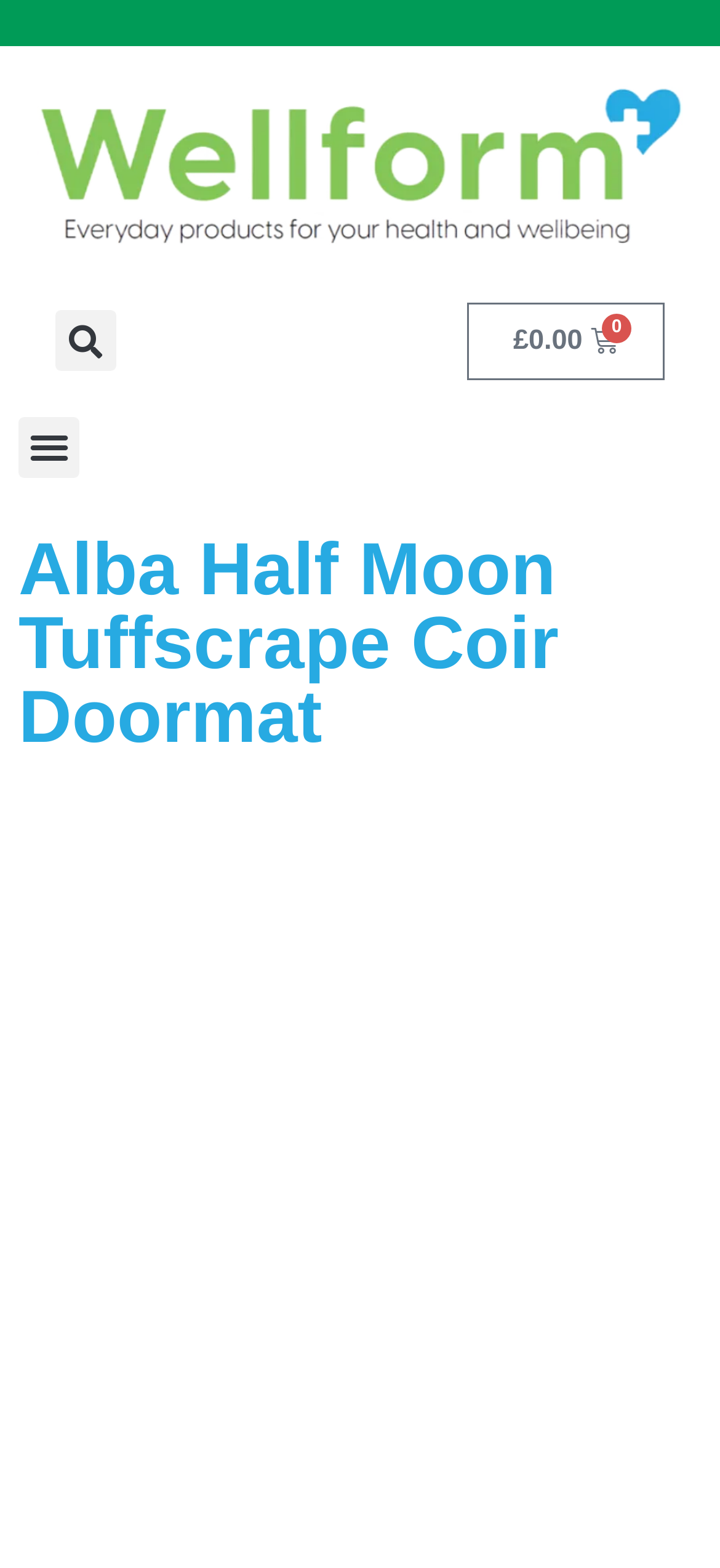Give a comprehensive overview of the webpage, including key elements.

The webpage is about the Alba Half Moon Tuffscrape Coir Doormat, a product offered by Wellform Direct. At the top left corner, there is a Wellform logo that serves as a link to the homepage. Next to it, there is a search bar with a "Search" button. On the top right corner, there is a cart icon with a "£0.00 0" label, indicating the current cart total. 

Below the top navigation section, there is a "Menu Toggle" button on the left side, which can be used to expand or collapse the menu. The main content of the page is dedicated to the product, with a large heading "Alba Half Moon Tuffscrape Coir Doormat" in the middle. Below the heading, there is a large image of the product, which is also a link to the product page.